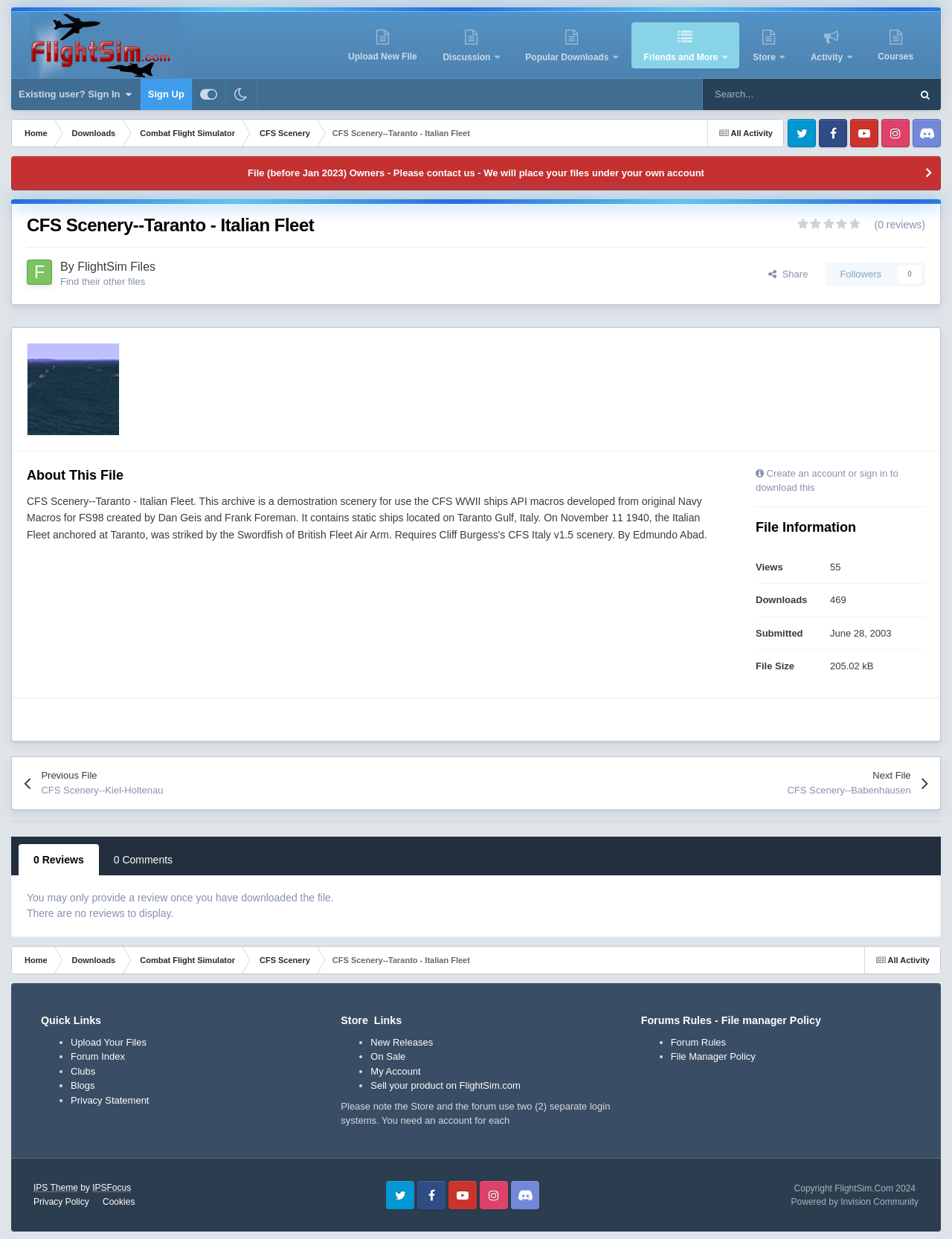Show the bounding box coordinates for the element that needs to be clicked to execute the following instruction: "View previous file". Provide the coordinates in the form of four float numbers between 0 and 1, i.e., [left, top, right, bottom].

[0.025, 0.611, 0.298, 0.653]